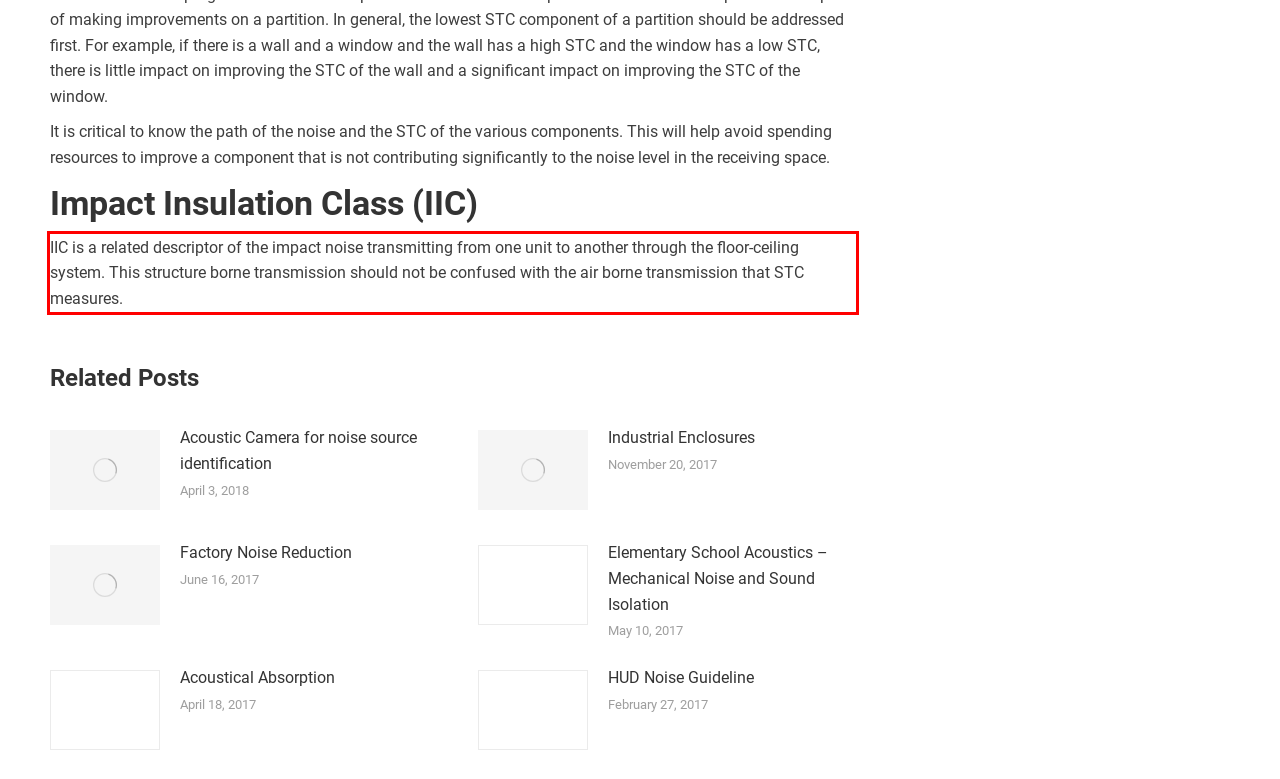The screenshot provided shows a webpage with a red bounding box. Apply OCR to the text within this red bounding box and provide the extracted content.

IIC is a related descriptor of the impact noise transmitting from one unit to another through the floor-ceiling system. This structure borne transmission should not be confused with the air borne transmission that STC measures.